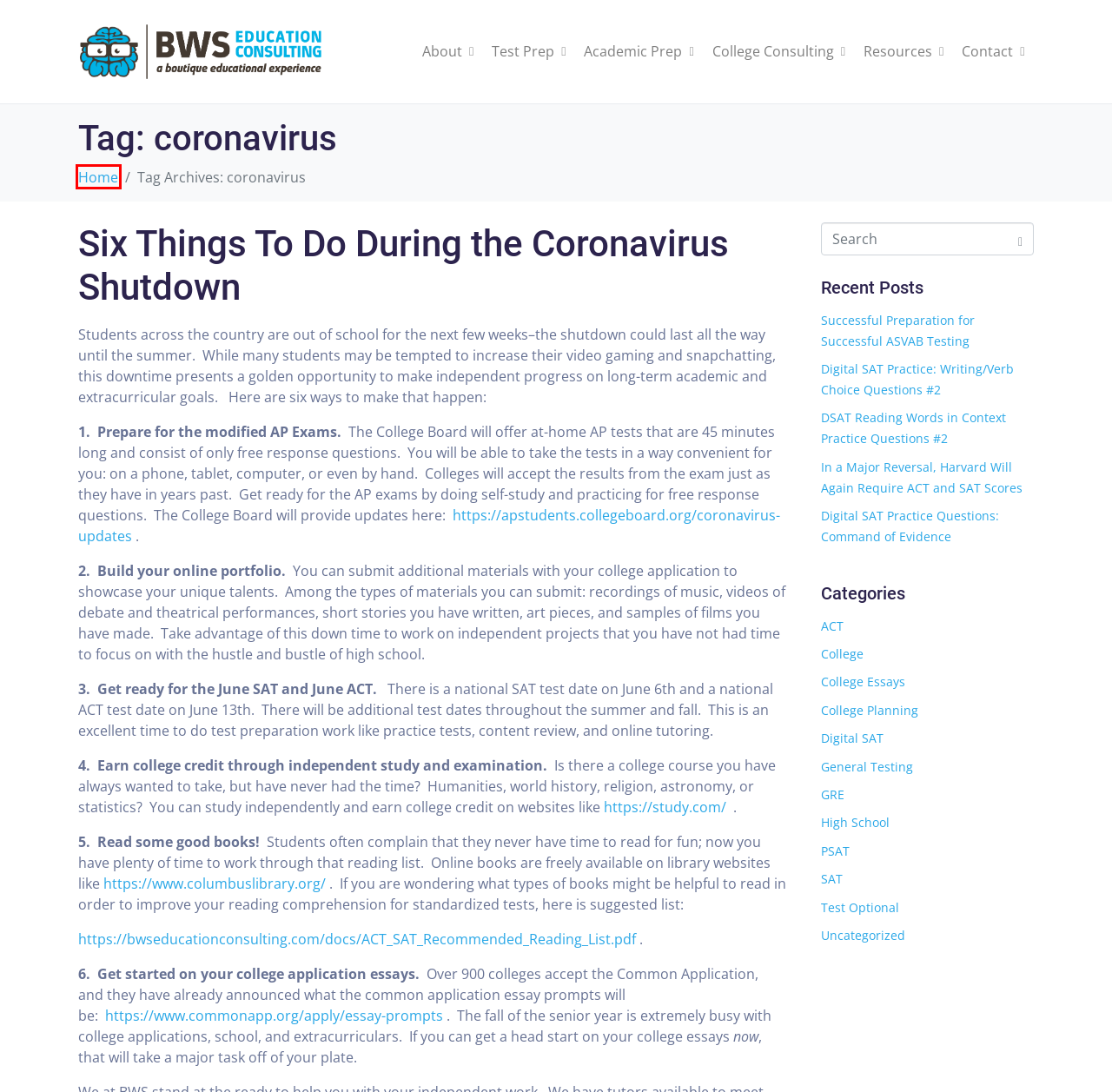You are looking at a webpage screenshot with a red bounding box around an element. Pick the description that best matches the new webpage after interacting with the element in the red bounding box. The possible descriptions are:
A. DSAT Reading Words in Context Practice Questions #2 – BWS Education Consulting
B. ACT – BWS Education Consulting
C. PSAT – BWS Education Consulting
D. Digital SAT – BWS Education Consulting
E. SAT – BWS Education Consulting
F. Test Optional – BWS Education Consulting
G. Uncategorized – BWS Education Consulting
H. BWS Education Consulting – ACT, SAT, PSAT tutoring and test preparation

H